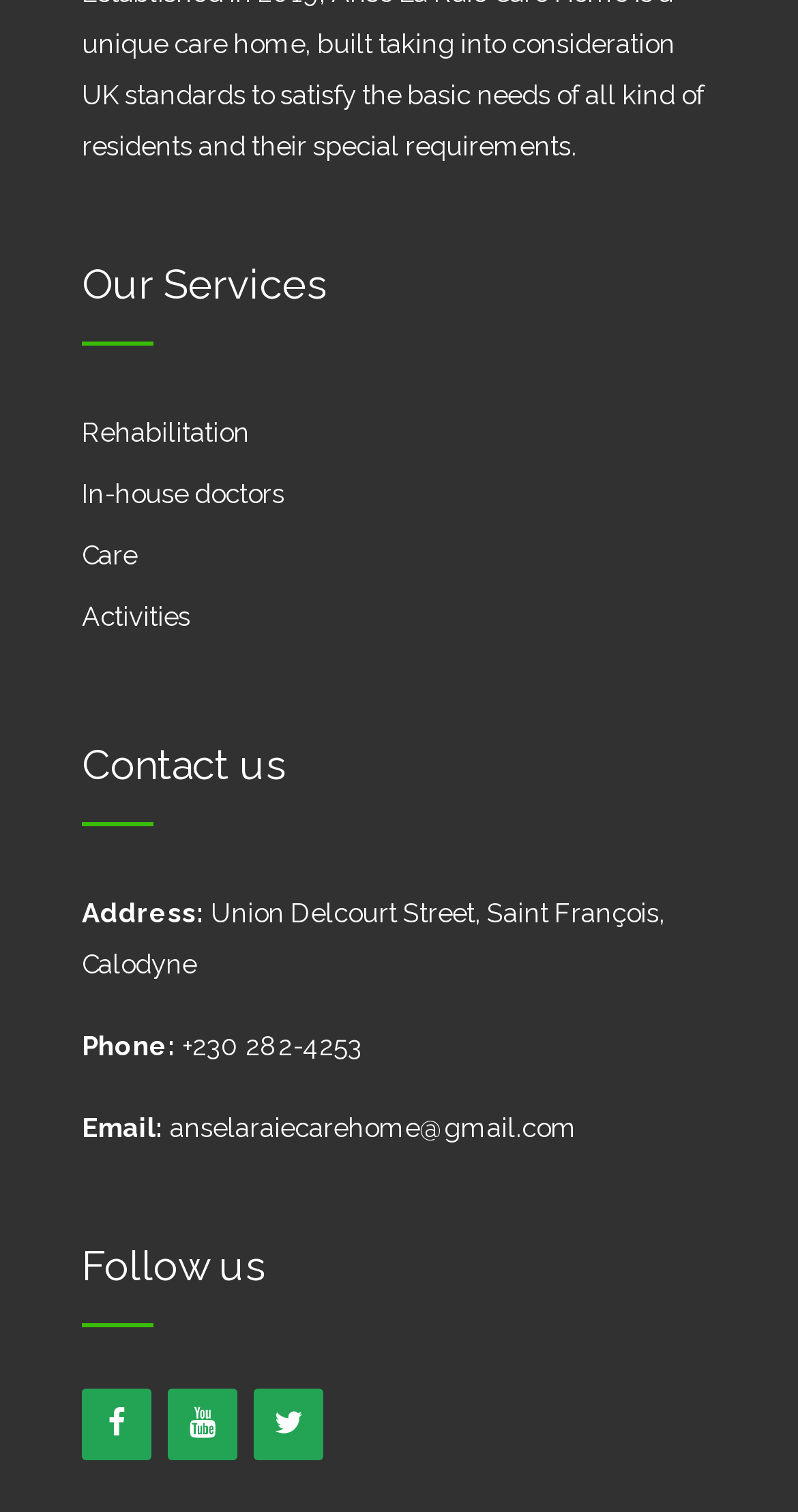Using the elements shown in the image, answer the question comprehensively: What services are offered by the care home?

Based on the links provided under the 'Our Services' heading, the care home offers services such as Rehabilitation, In-house doctors, Care, and Activities.